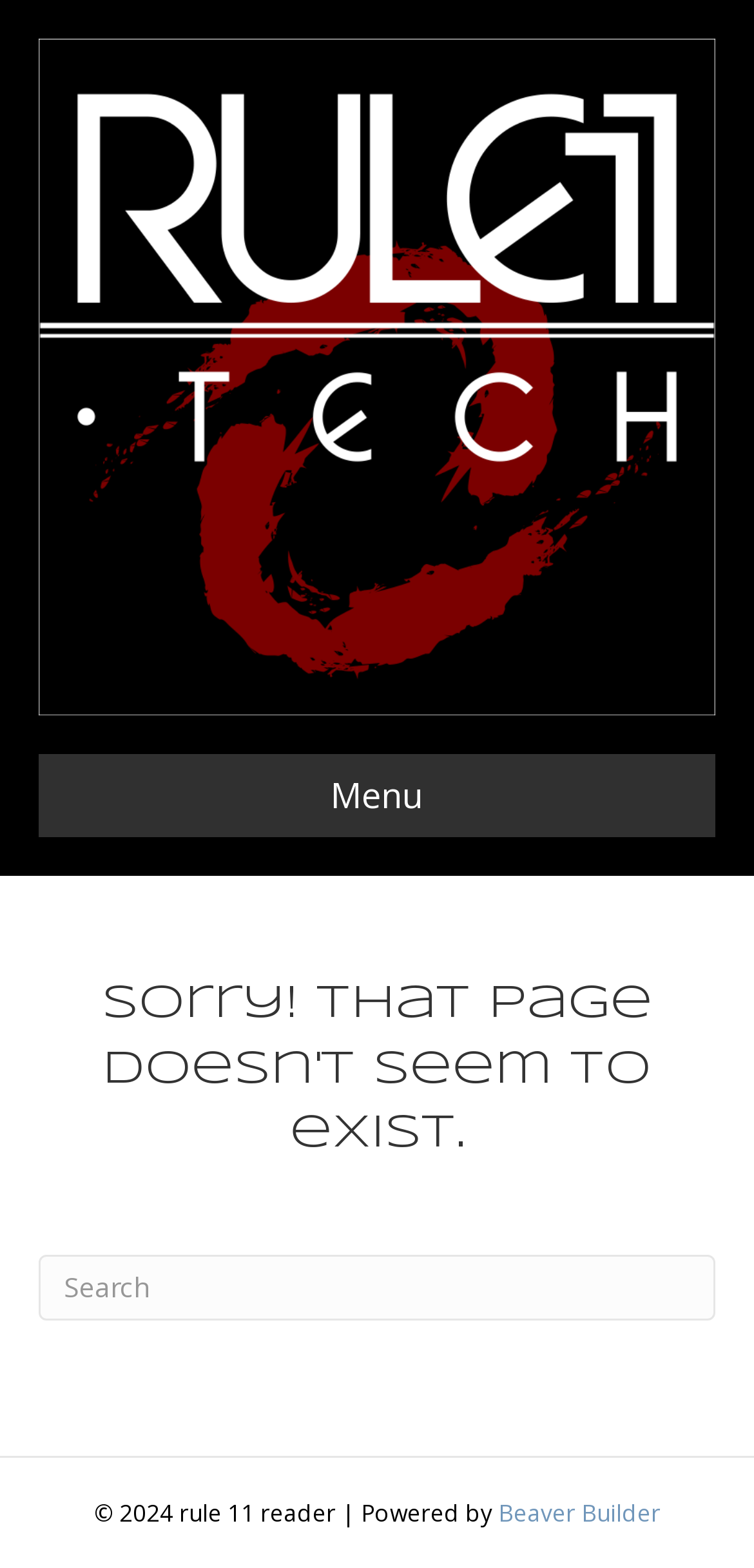What is the name of the platform that powers the website? Based on the image, give a response in one word or a short phrase.

Beaver Builder